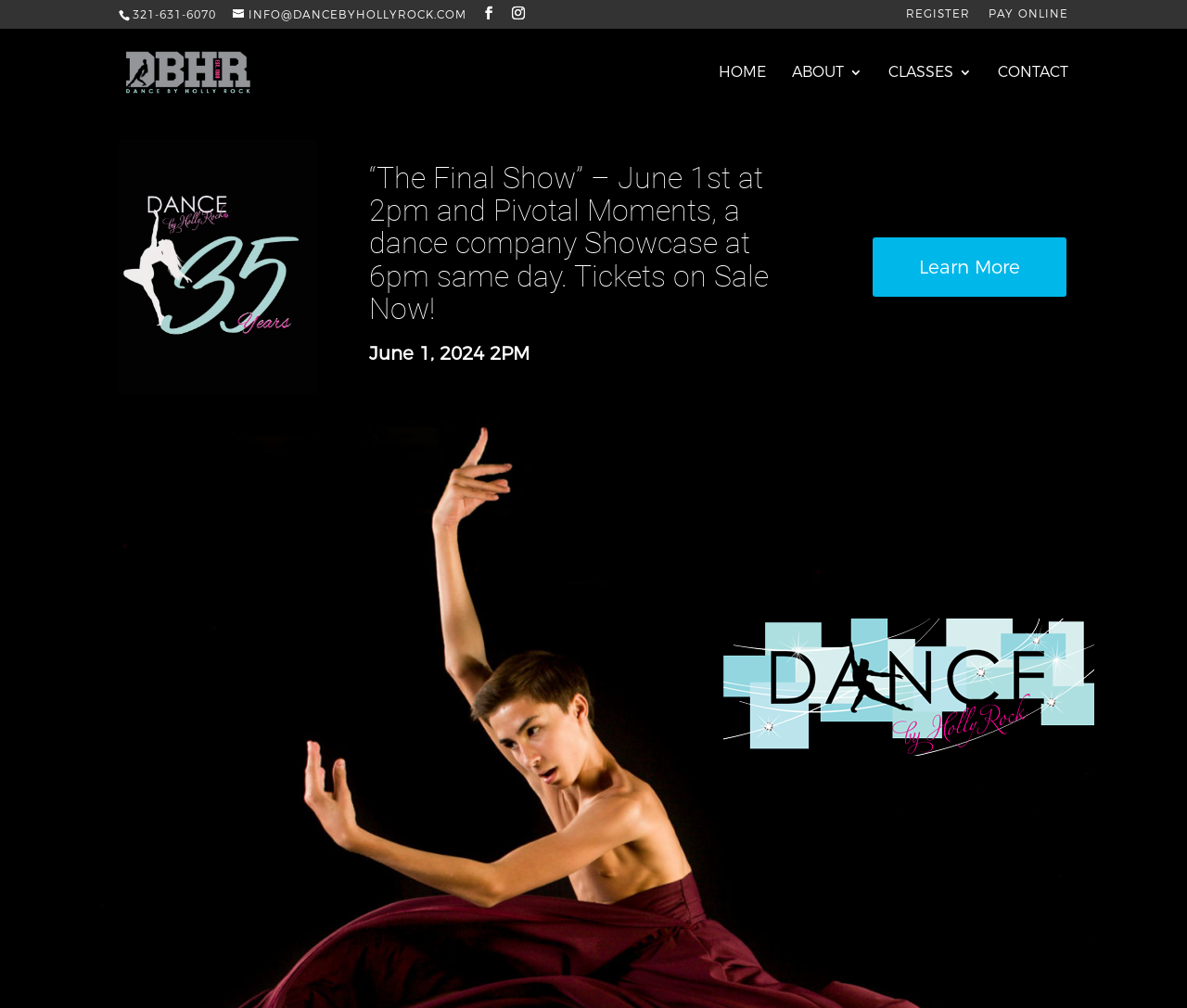Using the provided element description "alt="Dance by Holly Rock"", determine the bounding box coordinates of the UI element.

[0.105, 0.059, 0.265, 0.081]